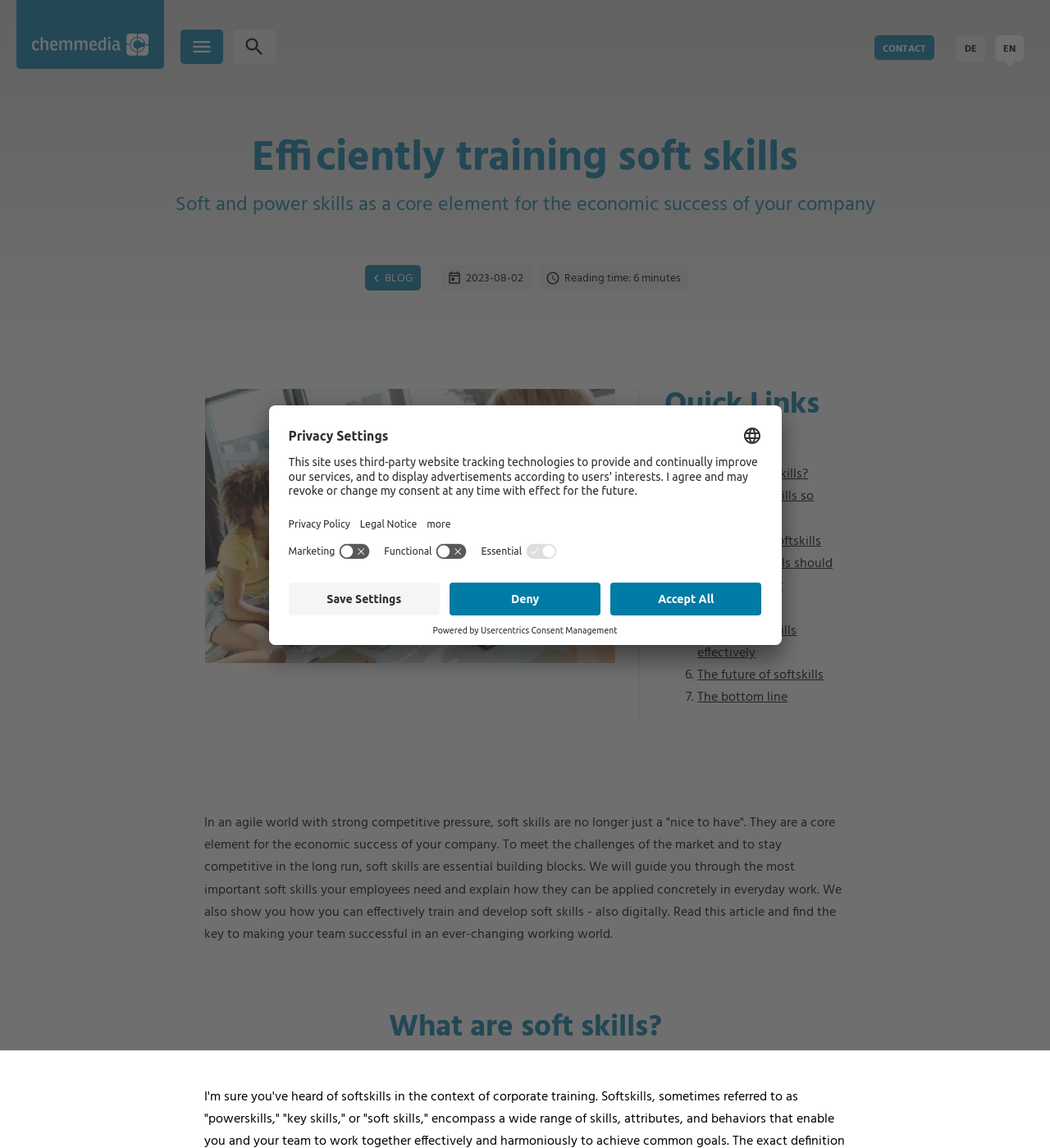Specify the bounding box coordinates of the area to click in order to follow the given instruction: "Read the 'Picking Out The Right Newspaper Baler' article."

None